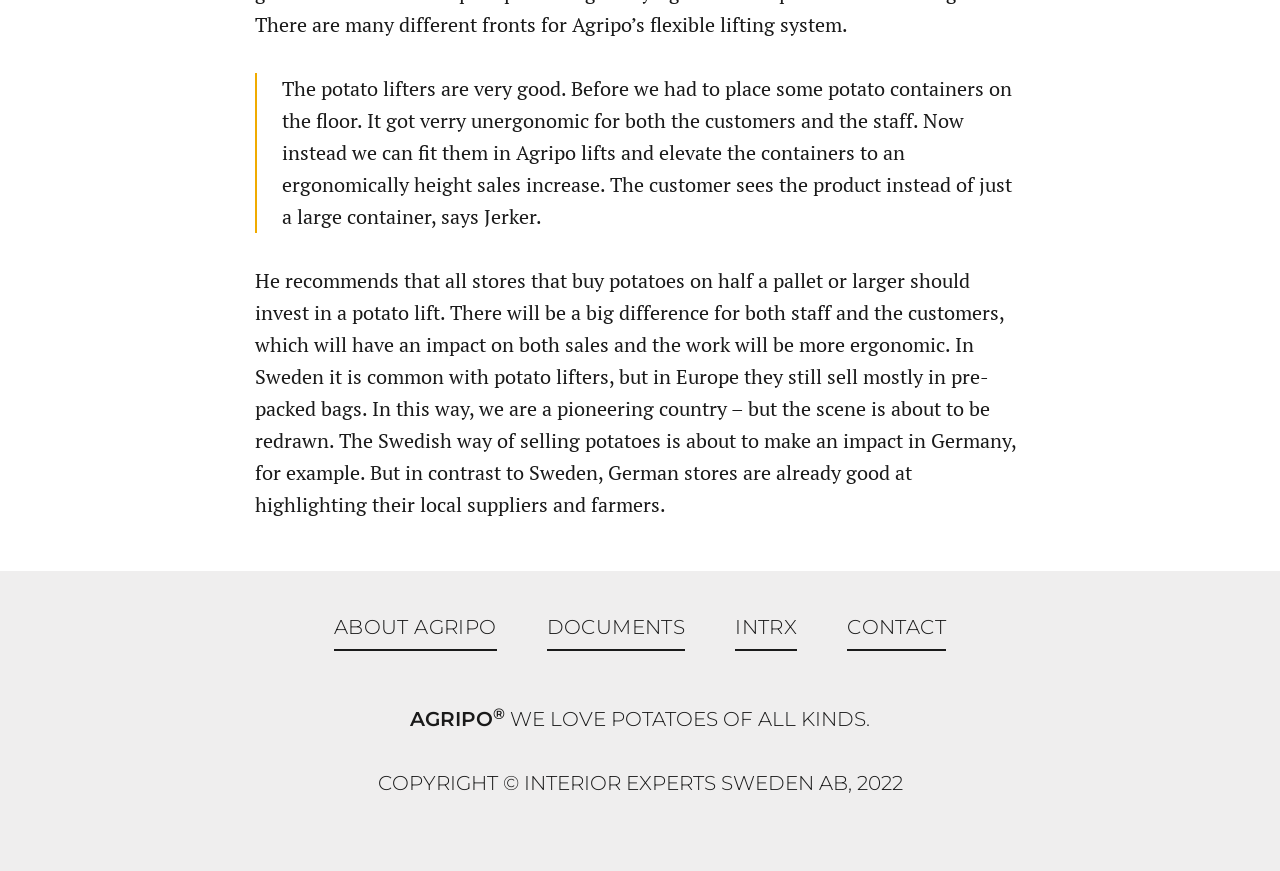Determine the bounding box of the UI component based on this description: "Documents". The bounding box coordinates should be four float values between 0 and 1, i.e., [left, top, right, bottom].

[0.427, 0.695, 0.535, 0.748]